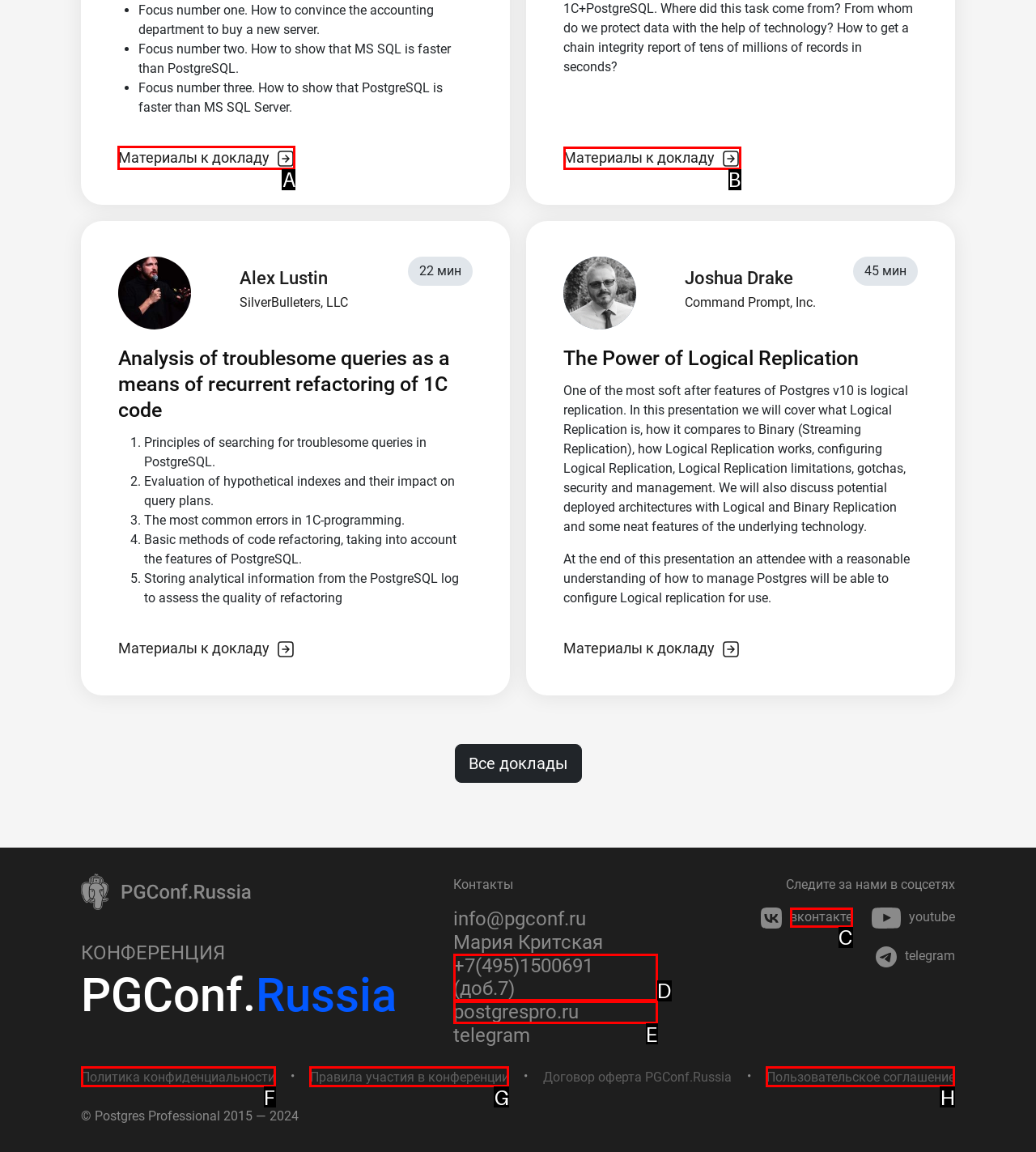Show which HTML element I need to click to perform this task: Click on the link 'Материалы к докладу' Answer with the letter of the correct choice.

A